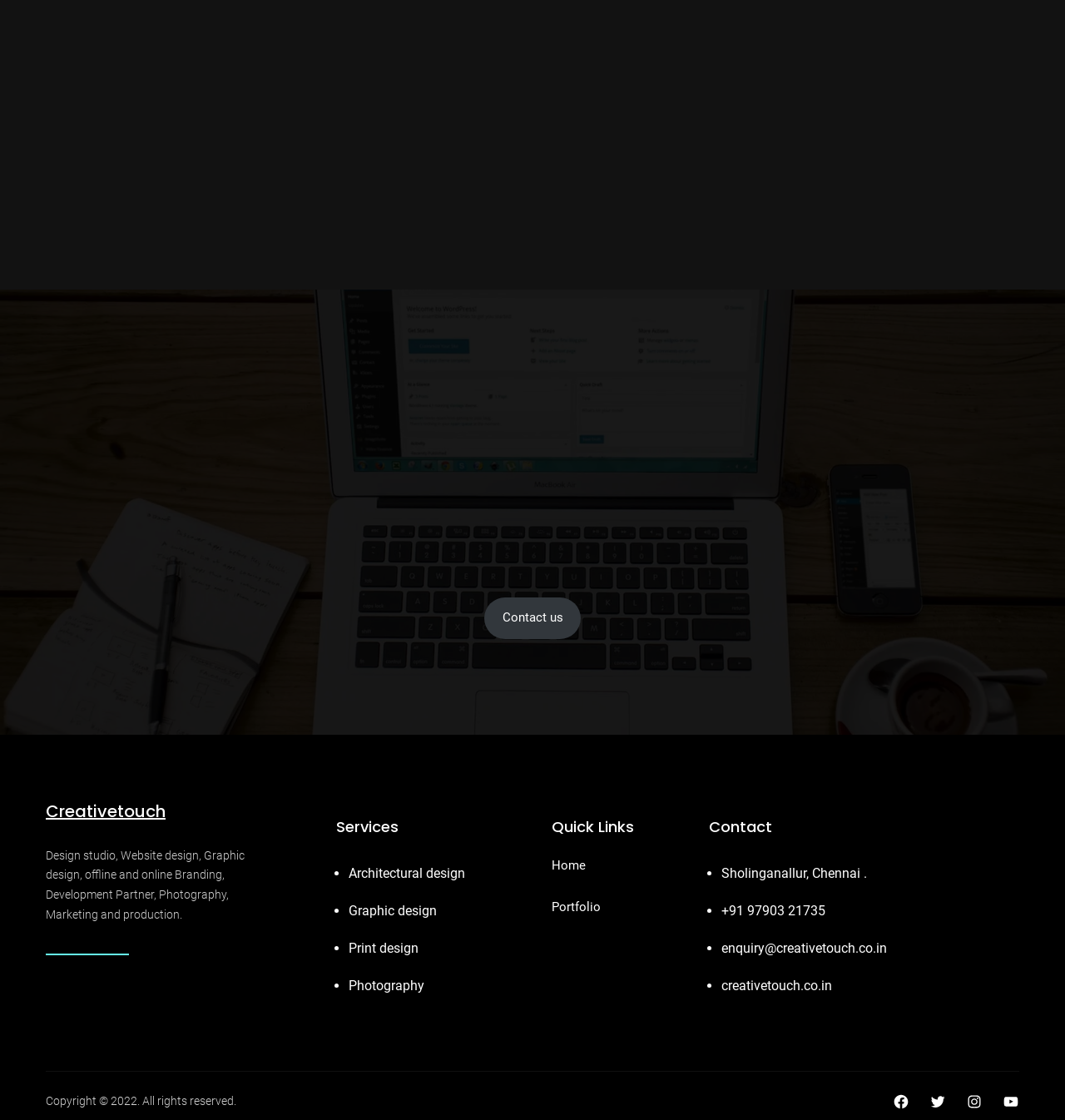What is the location of the design studio?
Provide a well-explained and detailed answer to the question.

The location of the design studio can be found in the 'Contact' section, which lists the address as 'Sholinganallur, Chennai'.